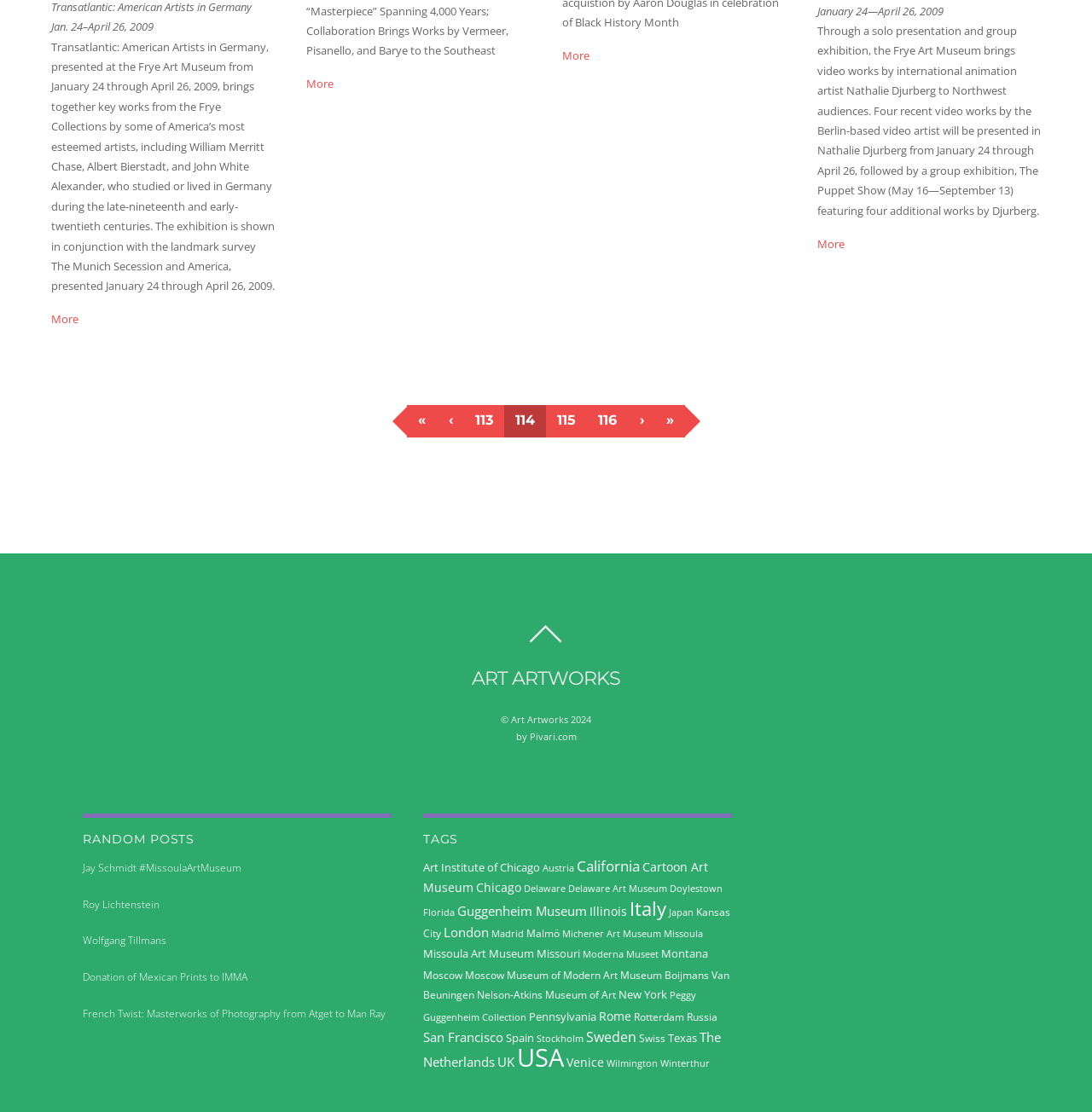Determine the bounding box coordinates of the clickable element to complete this instruction: "View the post about Jay Schmidt at Missoula Art Museum". Provide the coordinates in the format of four float numbers between 0 and 1, [left, top, right, bottom].

[0.076, 0.774, 0.359, 0.787]